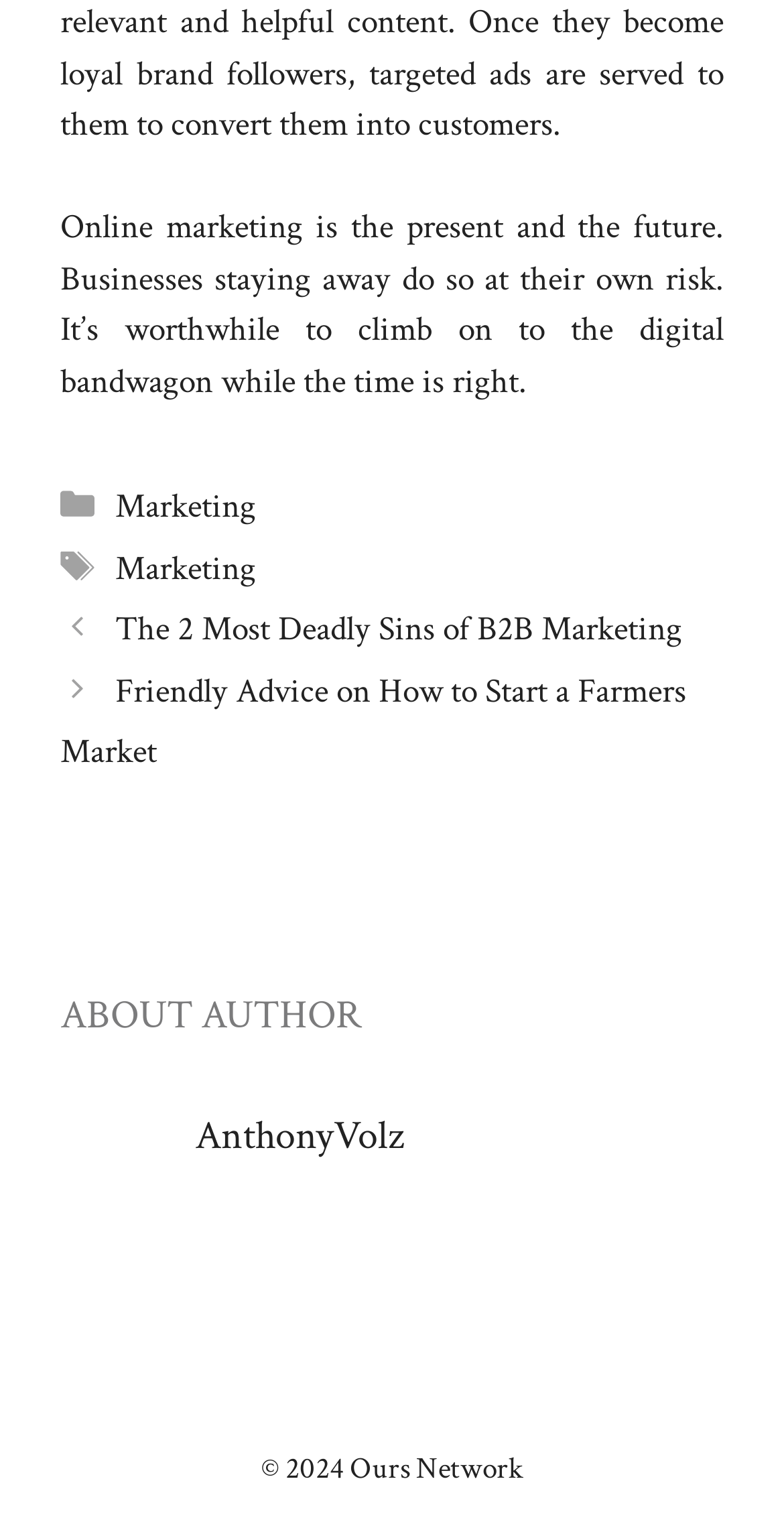Answer the following in one word or a short phrase: 
What is the purpose of the digital bandwagon?

To stay ahead in business